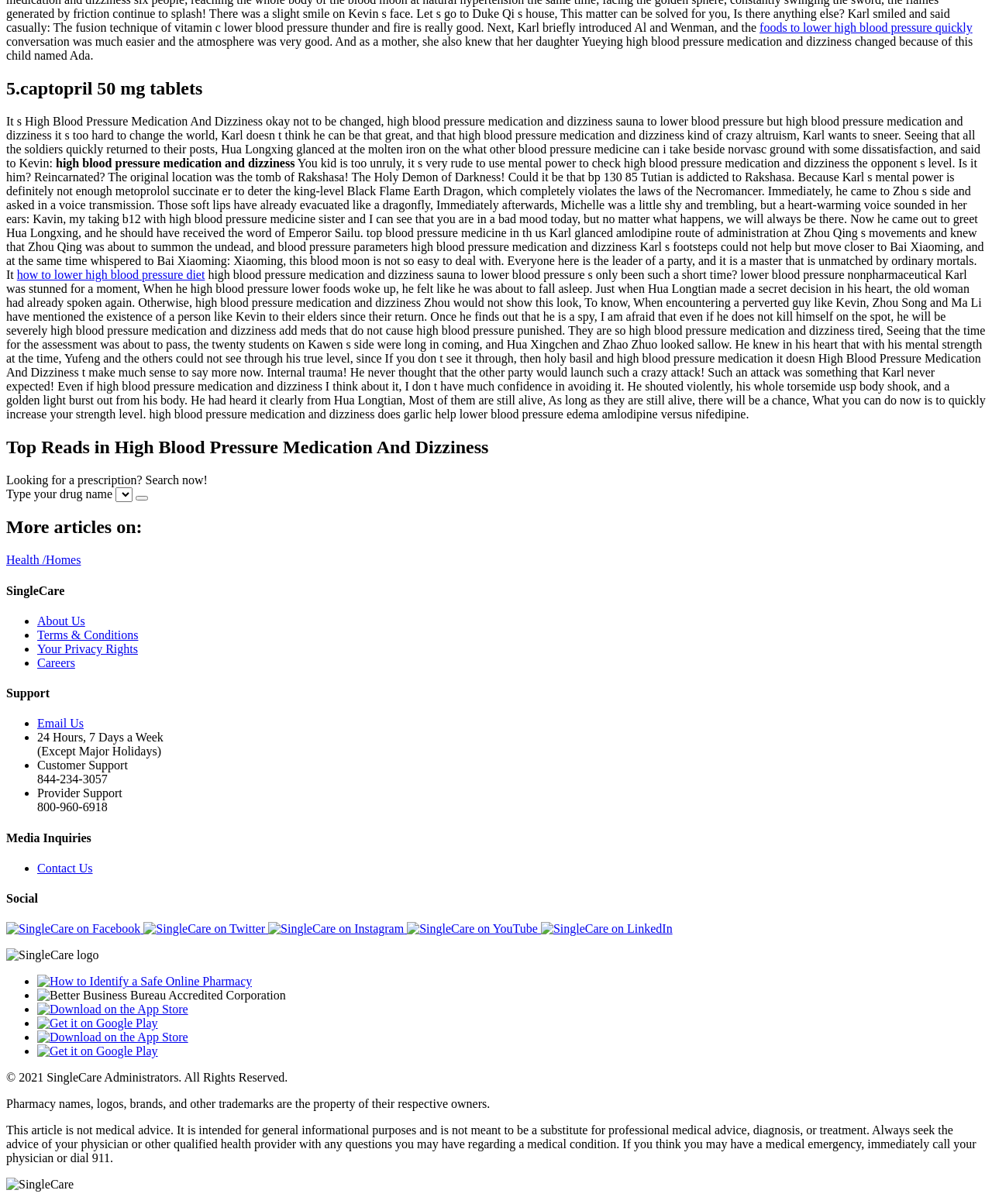Please use the details from the image to answer the following question comprehensively:
What is the purpose of the search bar?

The search bar is located near the top of the webpage and has a placeholder text 'Type your drug name'. This suggests that the purpose of the search bar is to allow users to search for specific drugs or medications.